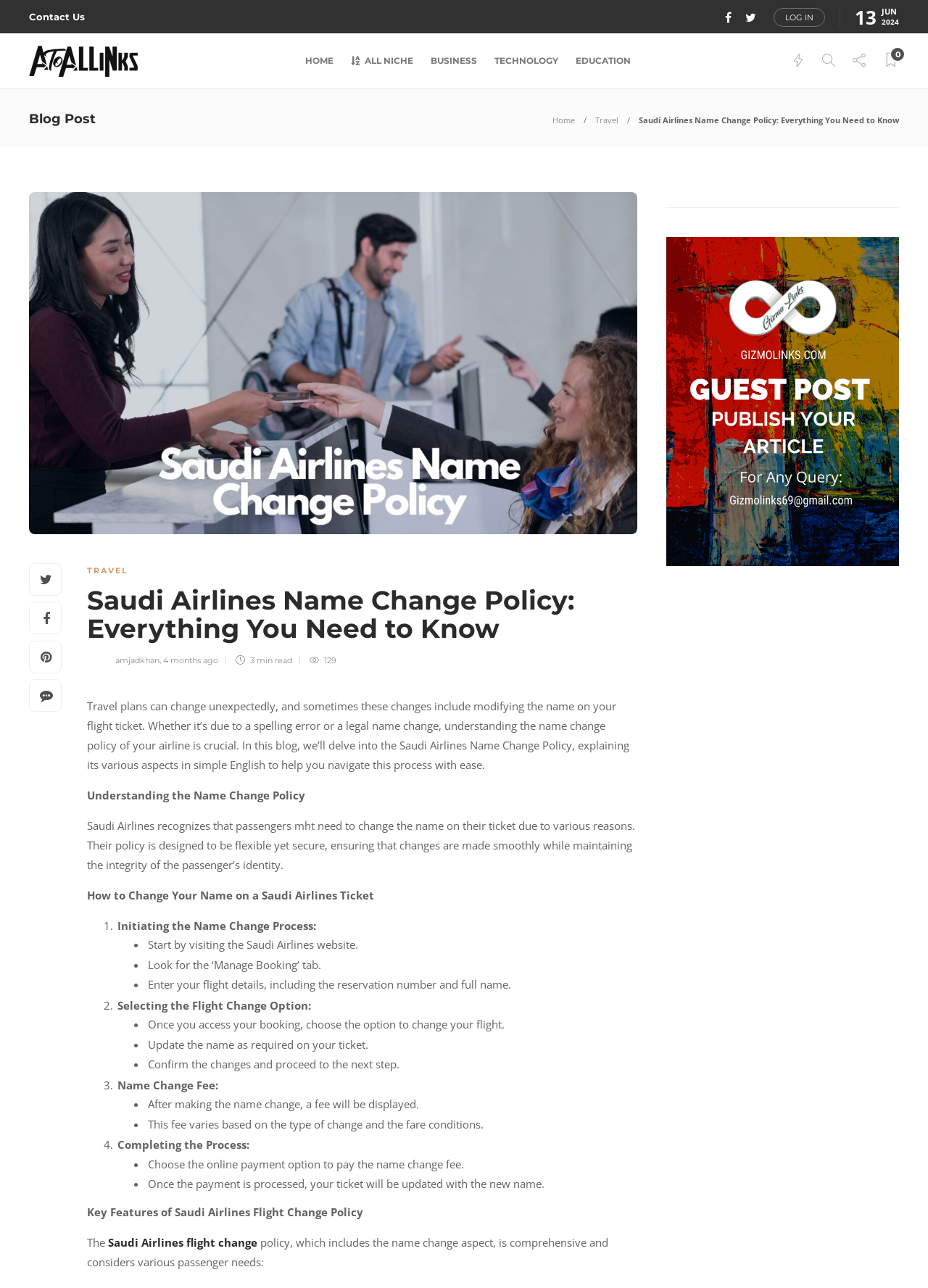Kindly determine the bounding box coordinates for the clickable area to achieve the given instruction: "Click on 'HOME'".

[0.329, 0.026, 0.36, 0.069]